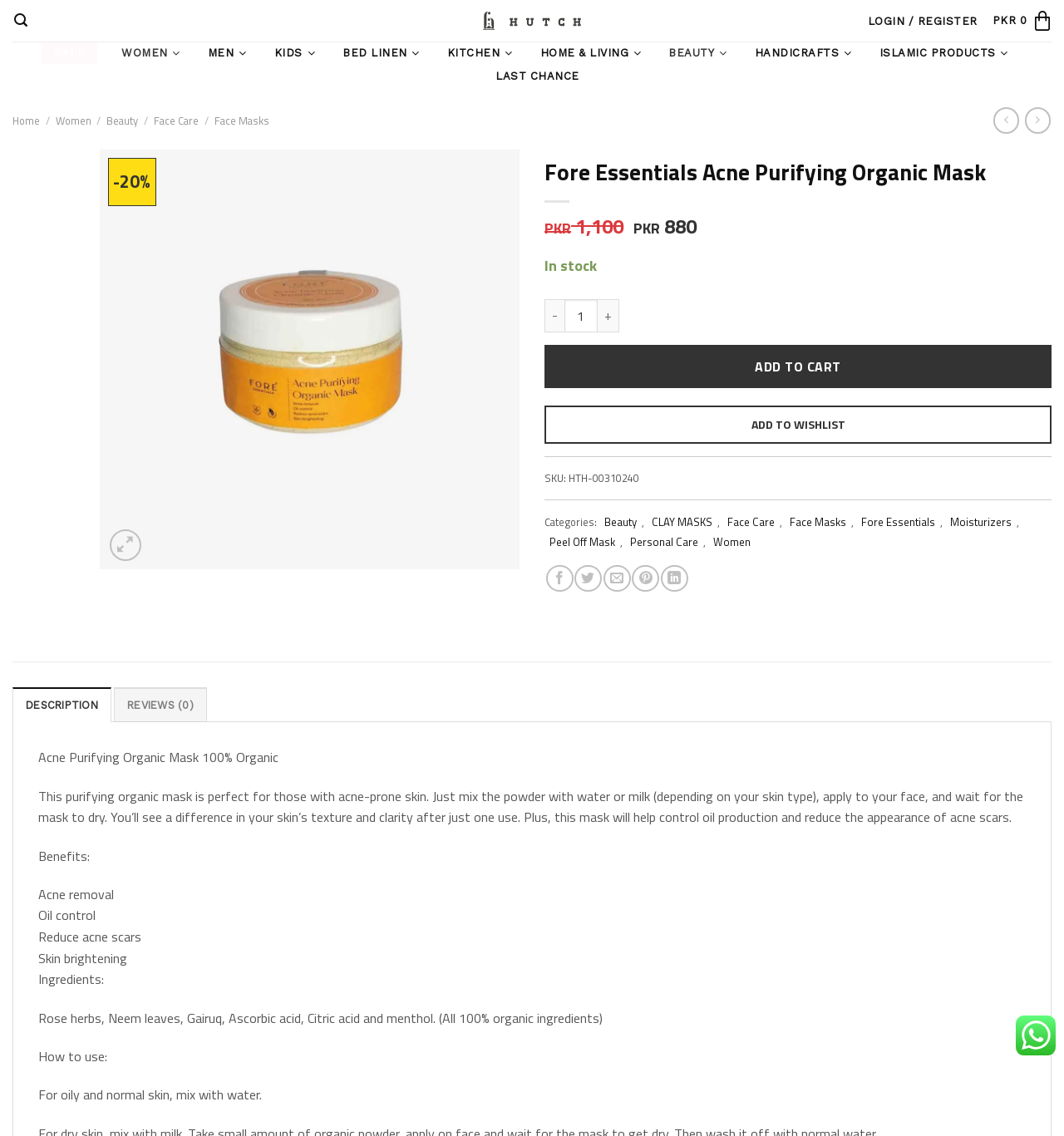What is the price of the product?
Answer the question with a detailed and thorough explanation.

I found the answer by looking at the insertion element with the text 'PKR 880' which is located near the 'ADD TO CART' button, indicating the price of the product.